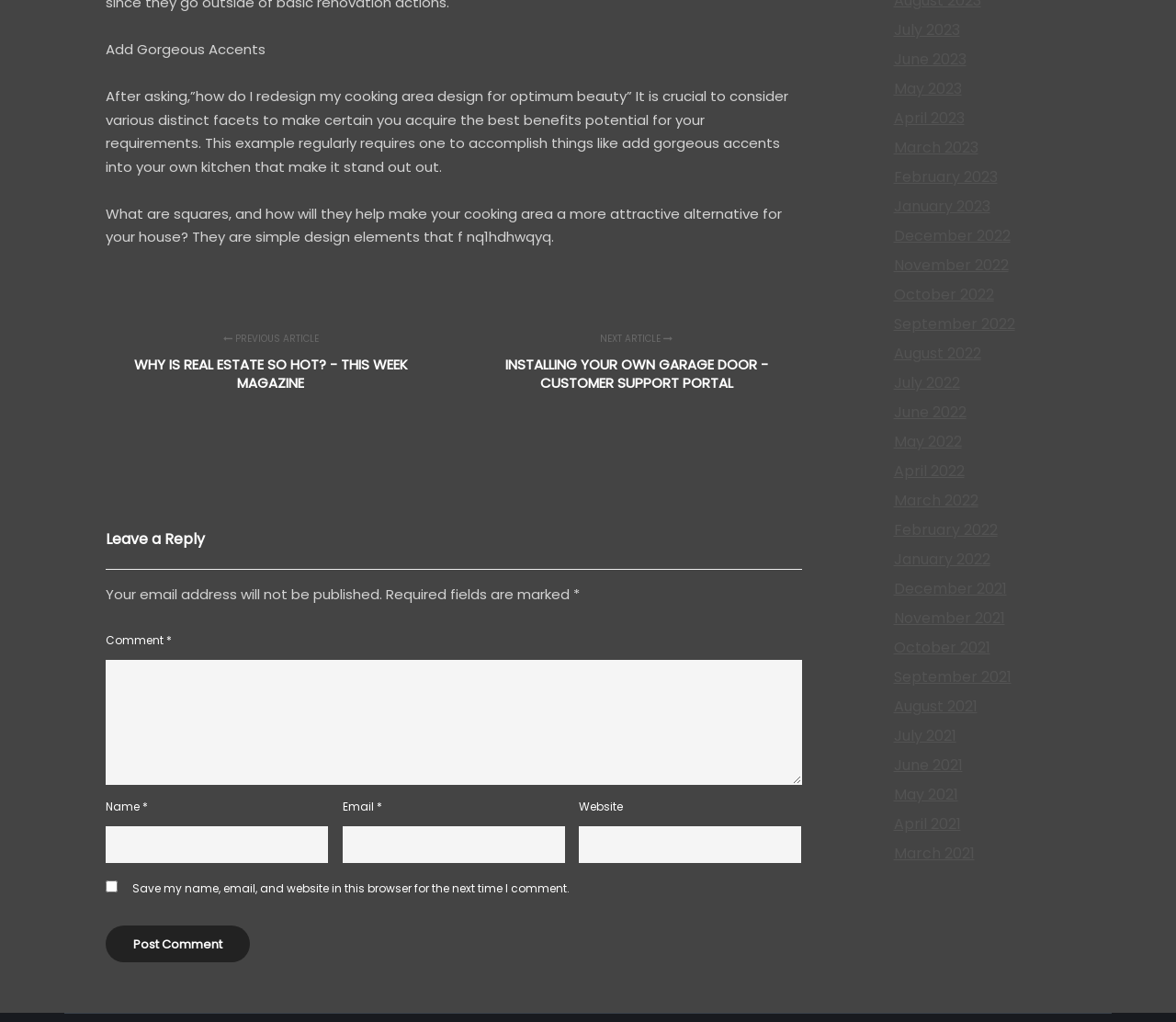What is the theme of the website?
Answer the question with a detailed and thorough explanation.

The theme of the website can be inferred from the article's content, which focuses on kitchen design and beauty, as well as the presence of links to other articles, such as 'INSTALLING YOUR OWN GARAGE DOOR', suggesting that the website is related to home and design.